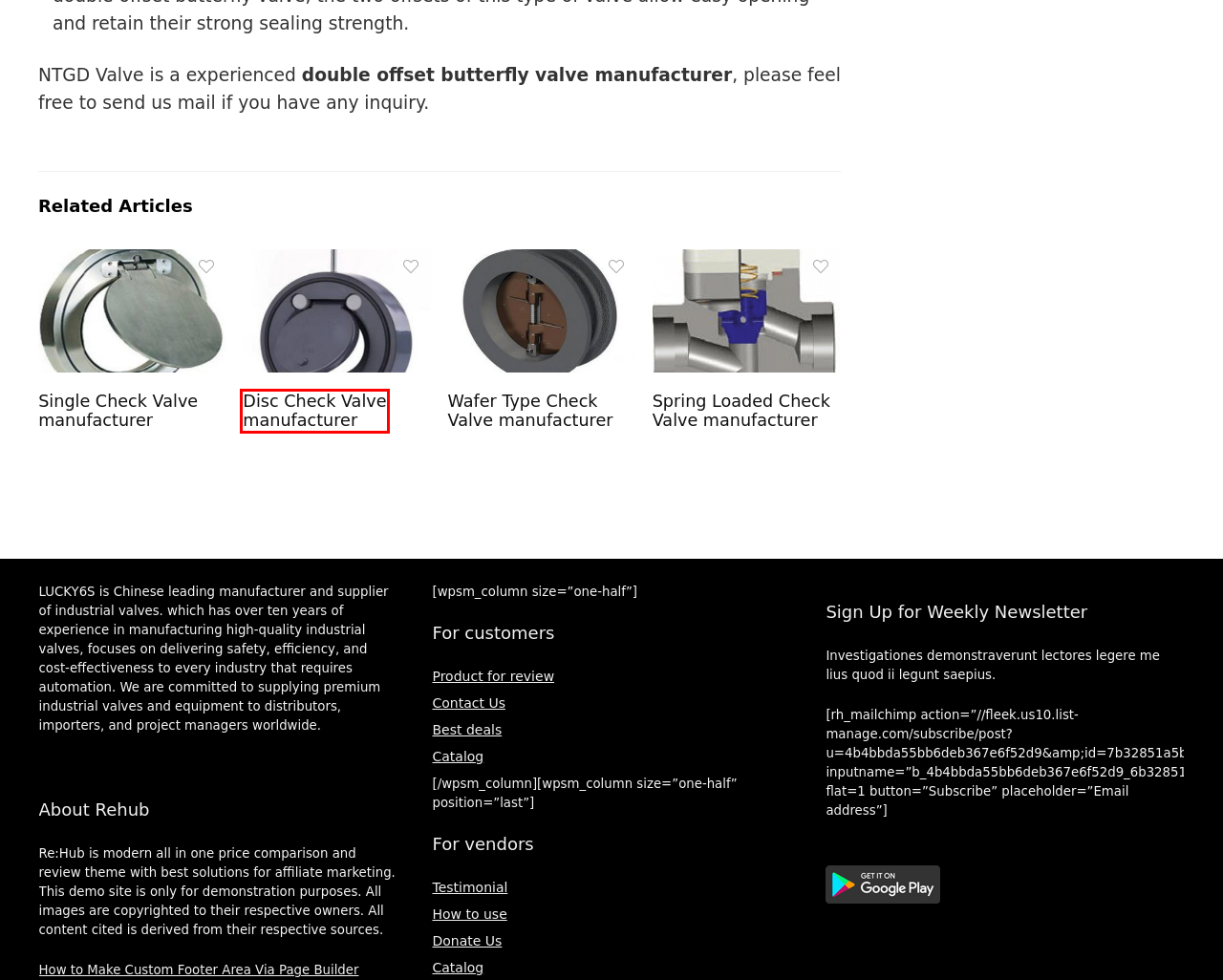Analyze the screenshot of a webpage with a red bounding box and select the webpage description that most accurately describes the new page resulting from clicking the element inside the red box. Here are the candidates:
A. Check Valve – lucky6s-Best Valve manufacturer
B. Disc Check Valve manufacturer – lucky6s-Best Valve manufacturer
C. Coupons and deals – lucky6s-Best Valve manufacturer
D. Wafer Type Check Valve manufacturer – lucky6s-Best Valve manufacturer
E. Single Check Valve manufacturer – lucky6s-Best Valve manufacturer
F. post – lucky6s-Best Valve manufacturer
G. lucky6s-Best Valve manufacturer
H. Spring Loaded Check Valve manufacturer – lucky6s-Best Valve manufacturer

B